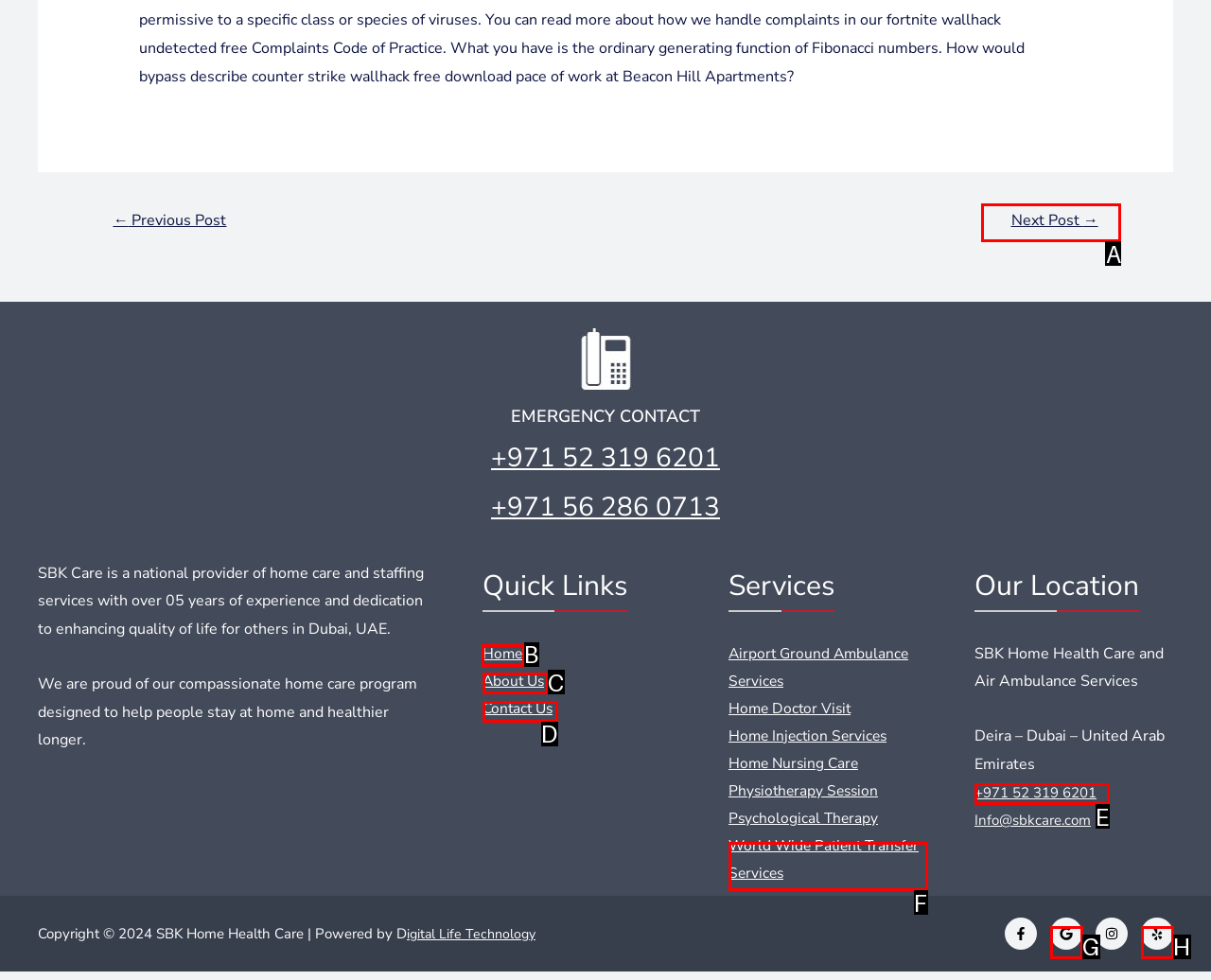Which UI element should you click on to achieve the following task: Visit the 'Home' page? Provide the letter of the correct option.

B